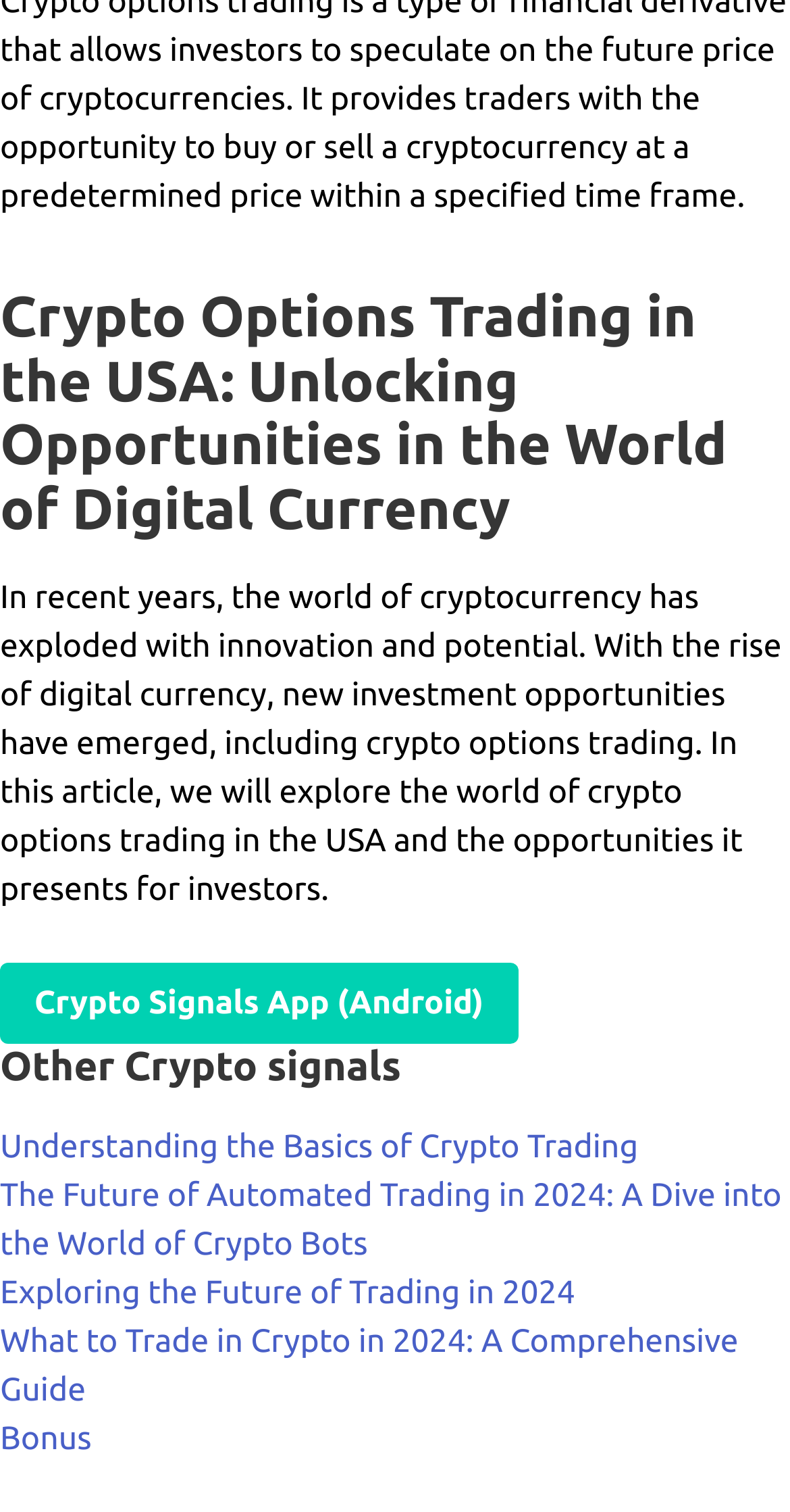Respond to the question below with a single word or phrase:
What is the main topic of this article?

Crypto options trading